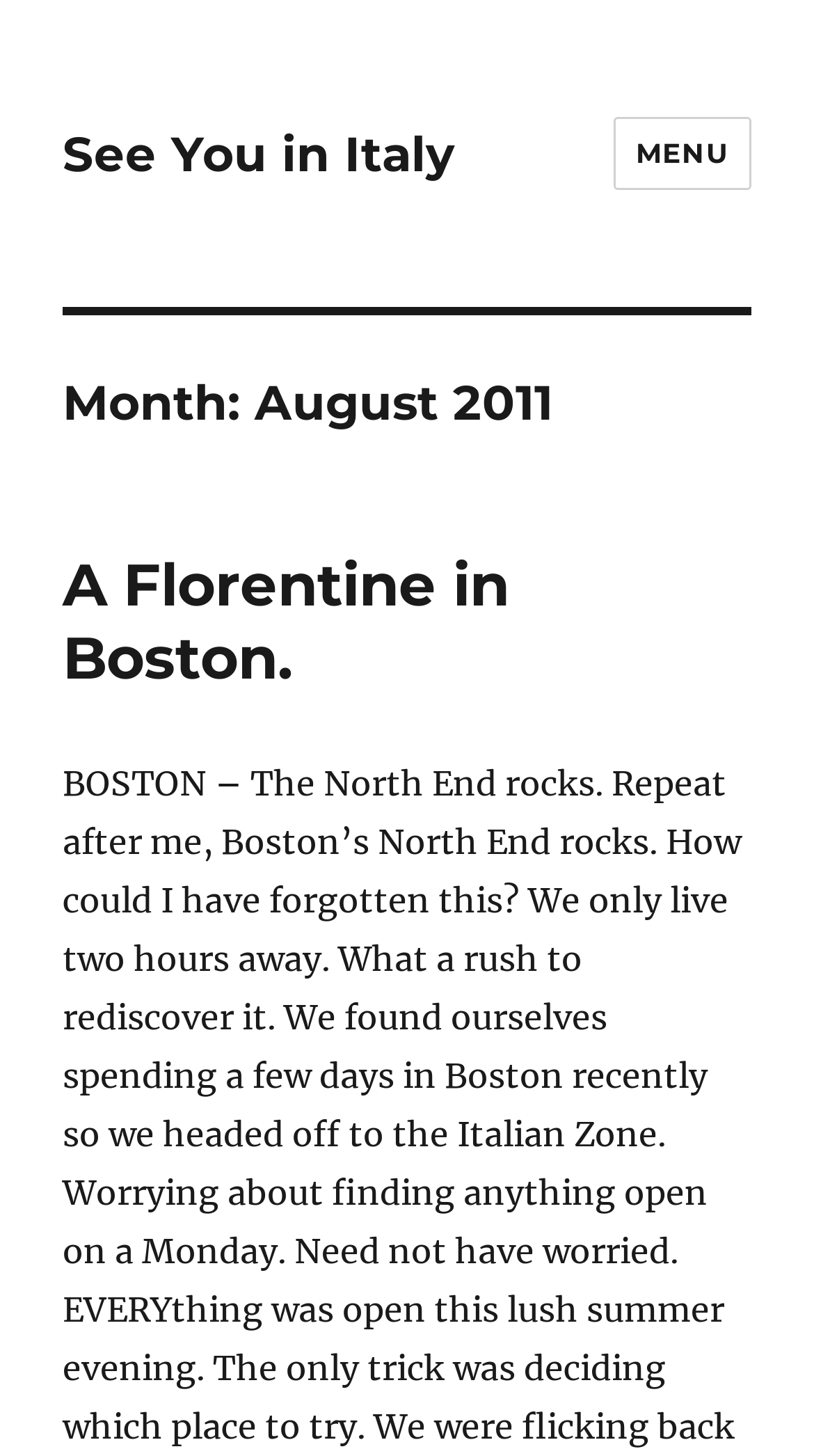Find the main header of the webpage and produce its text content.

Month: August 2011